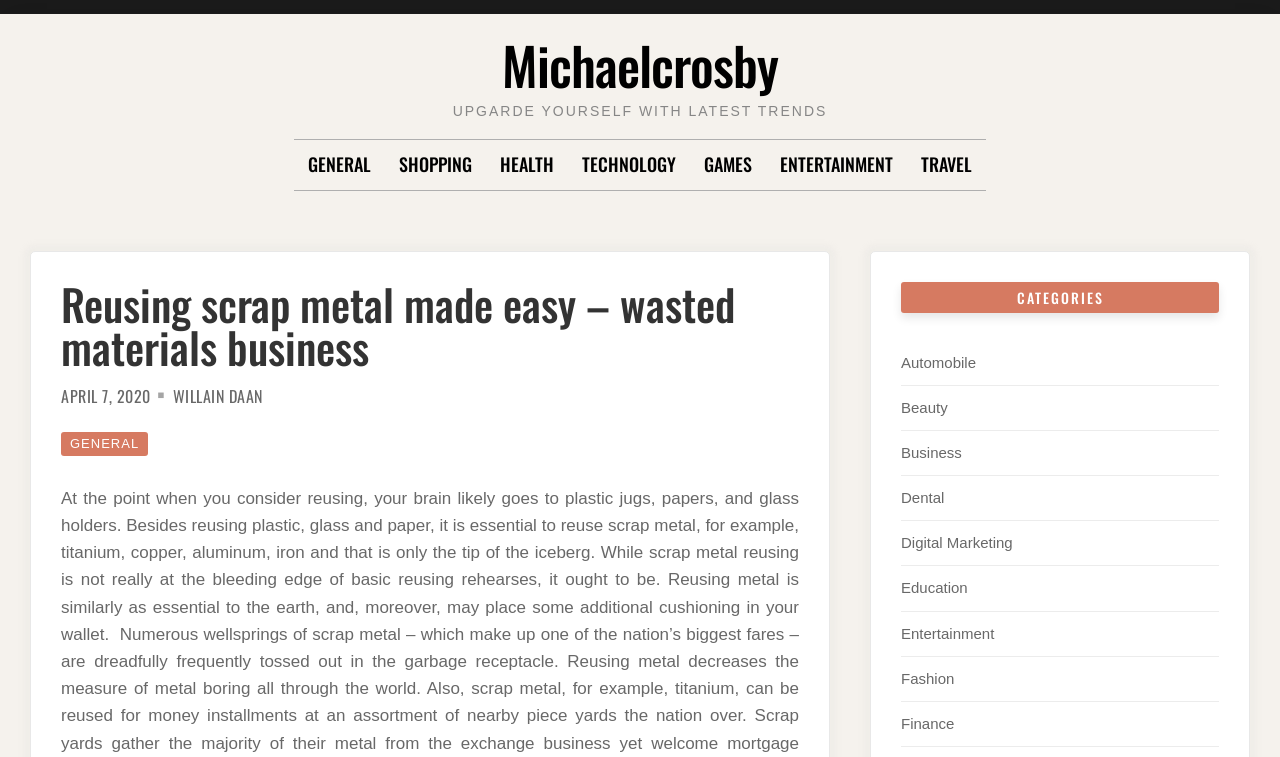Detail the various sections and features of the webpage.

The webpage appears to be a blog or article page with a focus on reusing scrap metal. At the top, there is a heading with the title "Michaelcrosby" and a link with the same text. Below this, there is a static text element with the phrase "UPGARDE YOURSELF WITH LATEST TRENDS".

To the right of the title, there is a navigation menu with seven links: "GENERAL", "SHOPPING", "HEALTH", "TECHNOLOGY", "GAMES", "ENTERTAINMENT", and "TRAVEL". These links are arranged horizontally and take up about half of the page width.

Below the navigation menu, there is a header section with a heading that reads "Reusing scrap metal made easy – wasted materials business". This heading is followed by a link with the date "APRIL 7, 2020", and another link with the author's name "WILLAIN DAAN". There is also a link to a category labeled "GENERAL".

To the right of the header section, there is a section with a heading that reads "CATEGORIES". This section contains nine links to different categories, including "Automobile", "Beauty", "Business", and others. These links are arranged vertically and take up about a quarter of the page width.

Overall, the webpage appears to be a blog post or article about reusing scrap metal, with a focus on providing information and resources related to this topic.